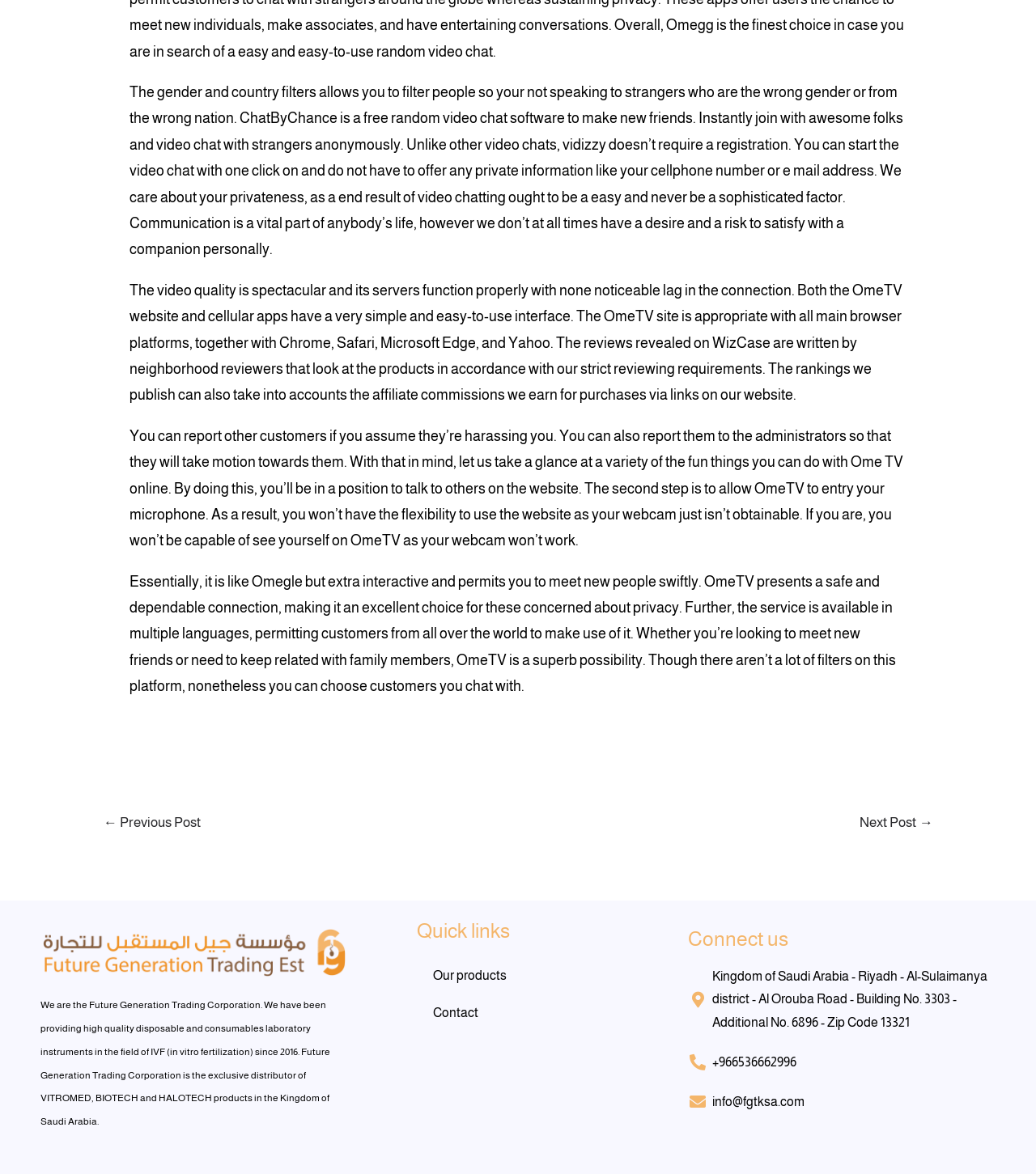What is the purpose of ChatByChance?
Please provide a single word or phrase as the answer based on the screenshot.

Make new friends